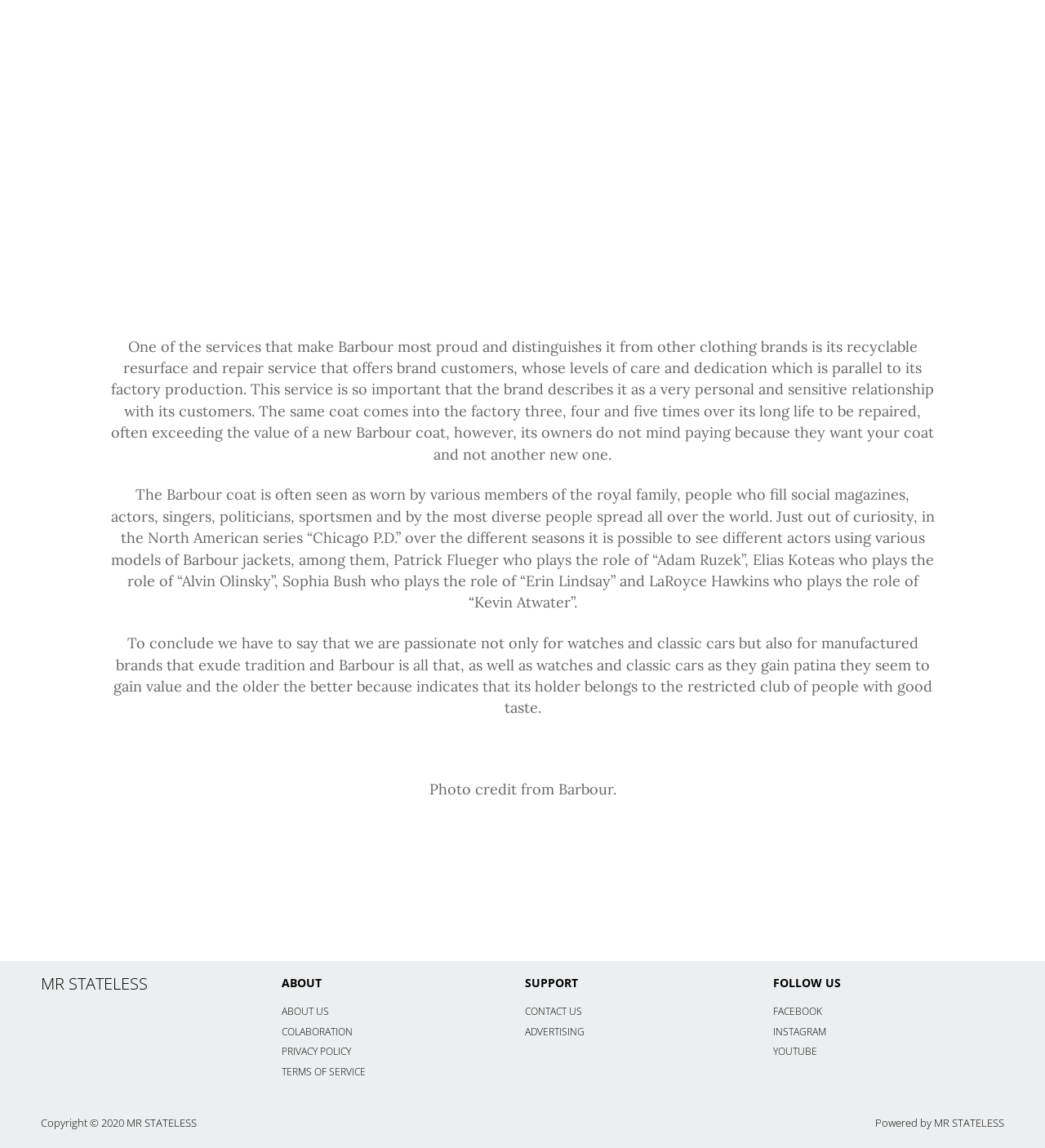Who are mentioned as wearing Barbour coats?
Please use the image to deliver a detailed and complete answer.

The text mentions that Barbour coats are worn by various members of the royal family, people who fill social magazines, actors, singers, politicians, sportsmen, and diverse people around the world. Specifically, it mentions actors from the TV series 'Chicago P.D.'.